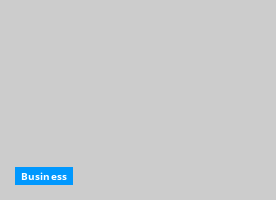Answer the question below with a single word or a brief phrase: 
What is the color of the text on the button?

white